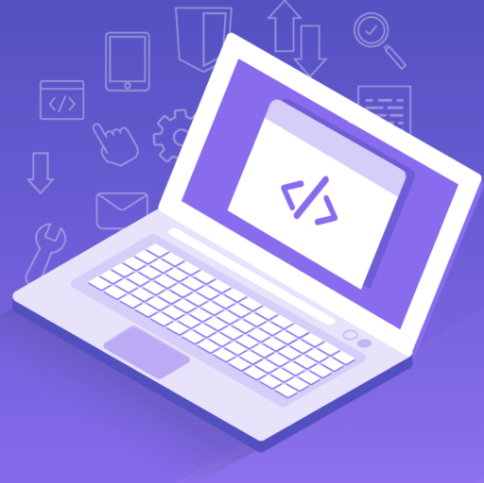Give a thorough explanation of the image.

The image features a stylized illustration of a laptop, prominently displaying an HTML code snippet symbolized by the angle brackets "< >" on its screen. The laptop is set against a vibrant purple background, which contrasts beautifully with the white and light purple tones of the device itself. Surrounding the laptop are various graphic elements representing technology and digital services, such as icons for tools, documents, and mobile devices, creating a cohesive theme related to web development and programming. This visual effectively conveys the essence of coding and the modern digital workspace, aligning with the professional focus on business technology and web application development highlighted in the surrounding context.